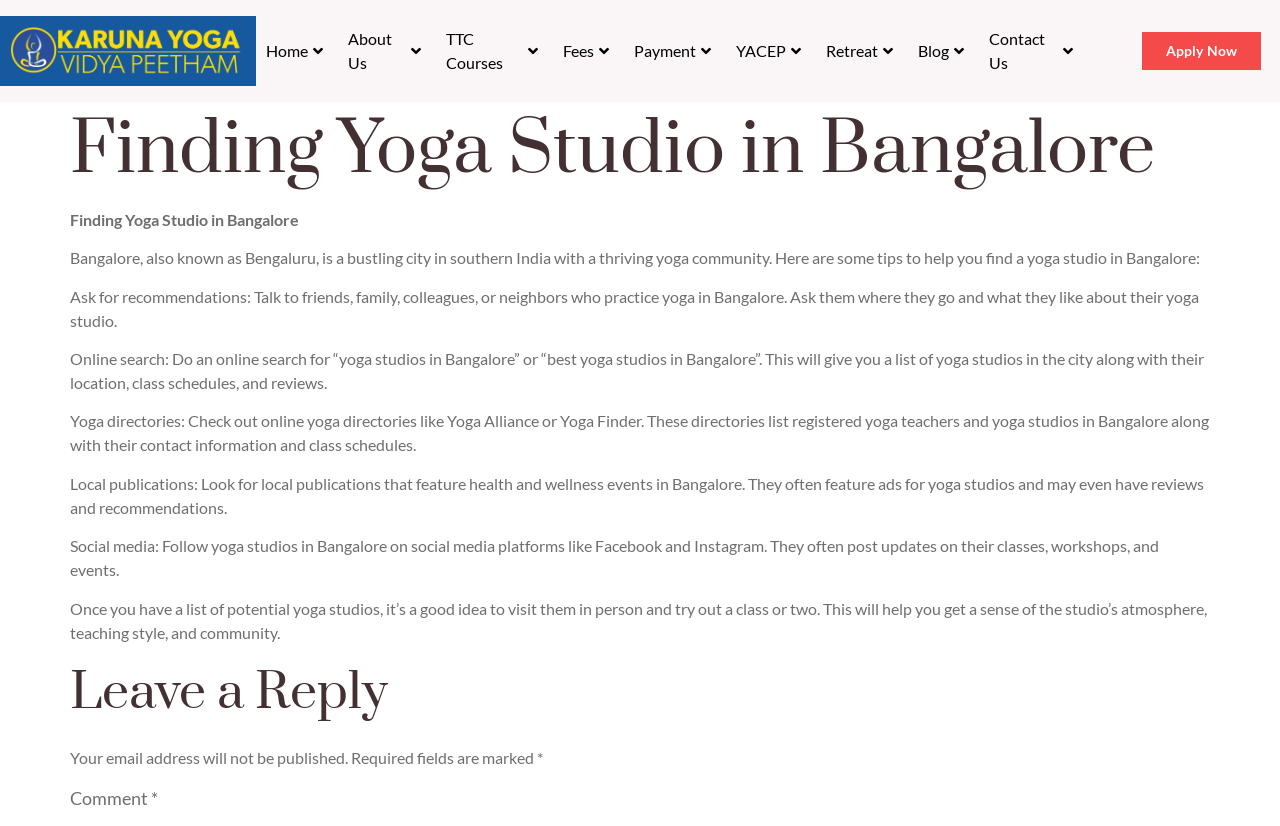Find the bounding box coordinates of the clickable area that will achieve the following instruction: "Click About Us".

[0.264, 0.026, 0.34, 0.098]